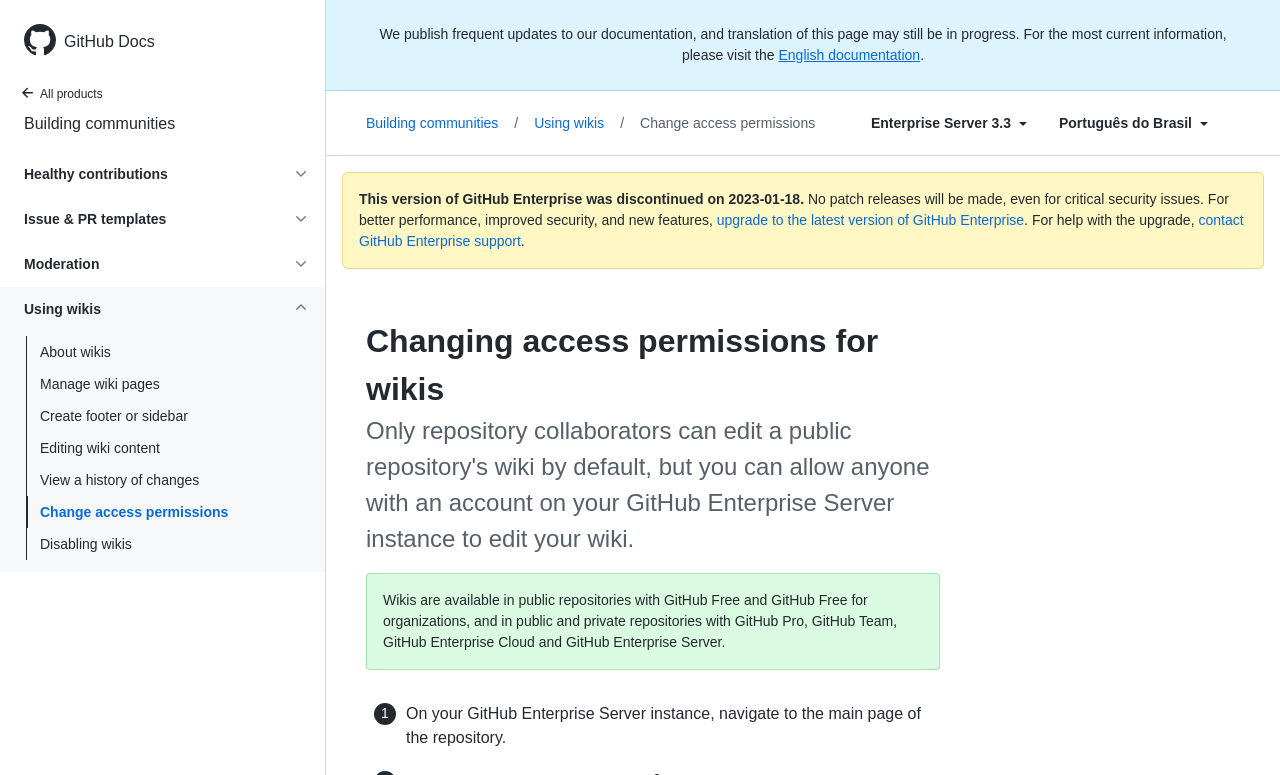Please determine the bounding box coordinates, formatted as (top-left x, top-left y, bottom-right x, bottom-right y), with all values as floating point numbers between 0 and 1. Identify the bounding box of the region described as: View a history of changes

[0.0, 0.601, 0.254, 0.637]